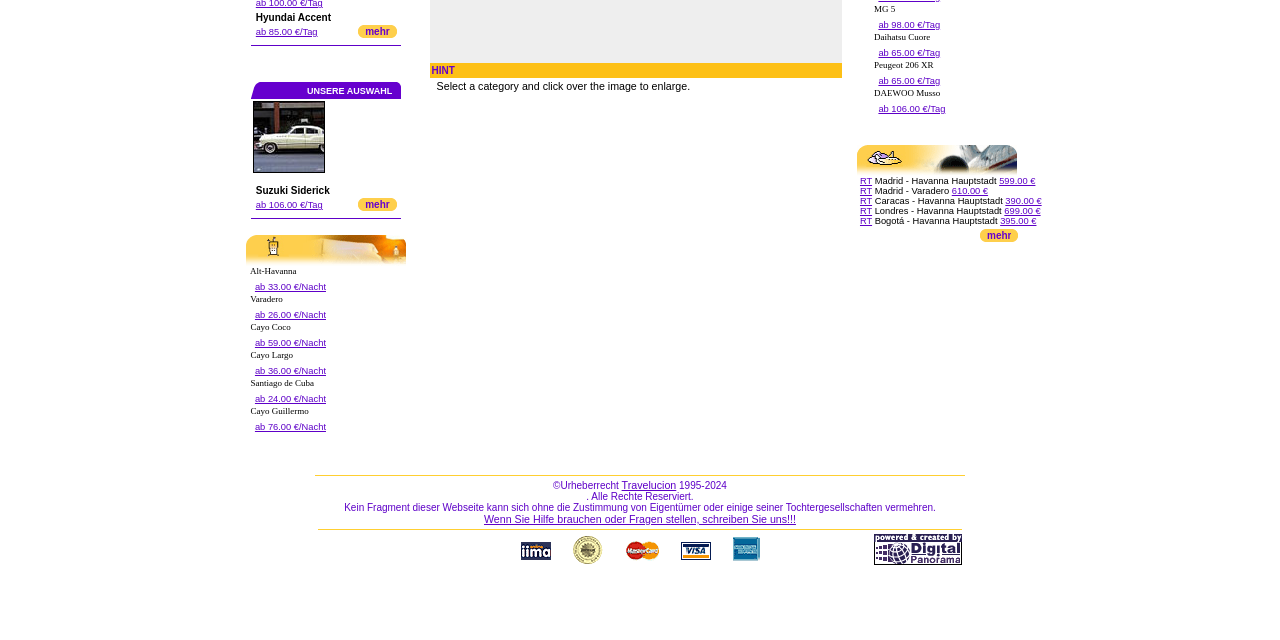Locate the bounding box for the described UI element: "ab 24.00 €/Nacht". Ensure the coordinates are four float numbers between 0 and 1, formatted as [left, top, right, bottom].

[0.199, 0.616, 0.255, 0.631]